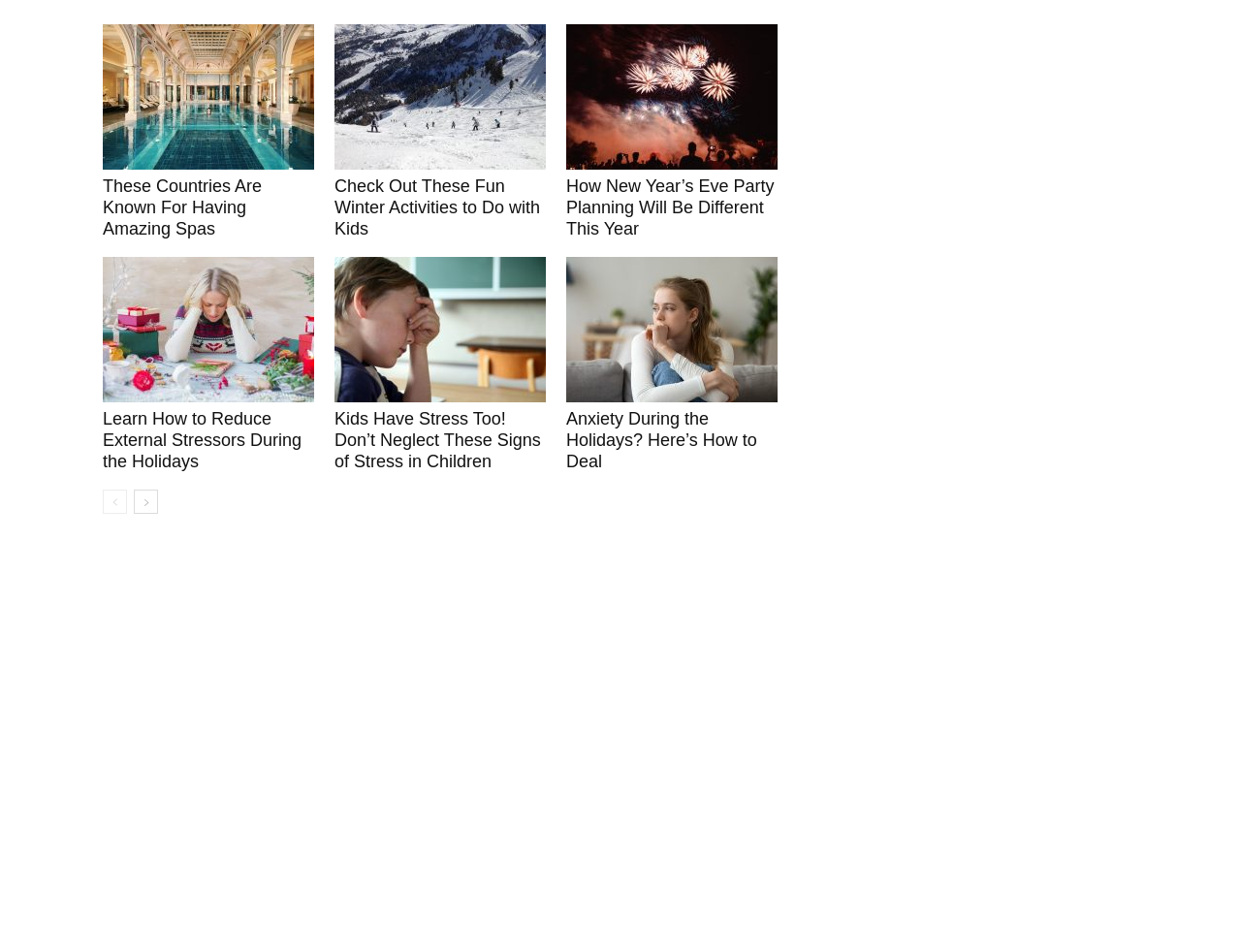Identify the bounding box coordinates for the UI element described as: "aria-label="next-page"". The coordinates should be provided as four floats between 0 and 1: [left, top, right, bottom].

[0.108, 0.514, 0.127, 0.54]